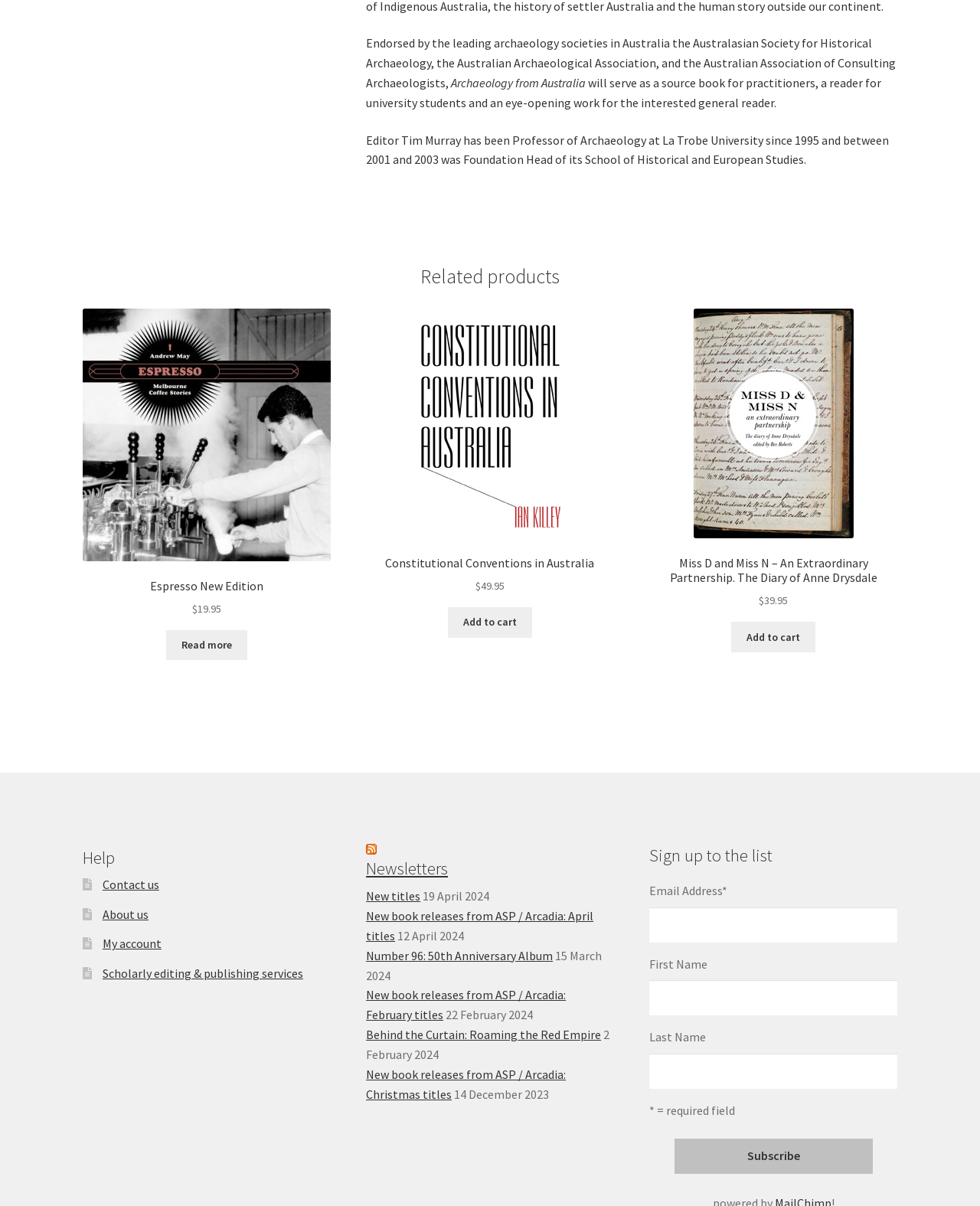Give a one-word or short phrase answer to this question: 
What is the name of the book being described?

Archaeology from Australia